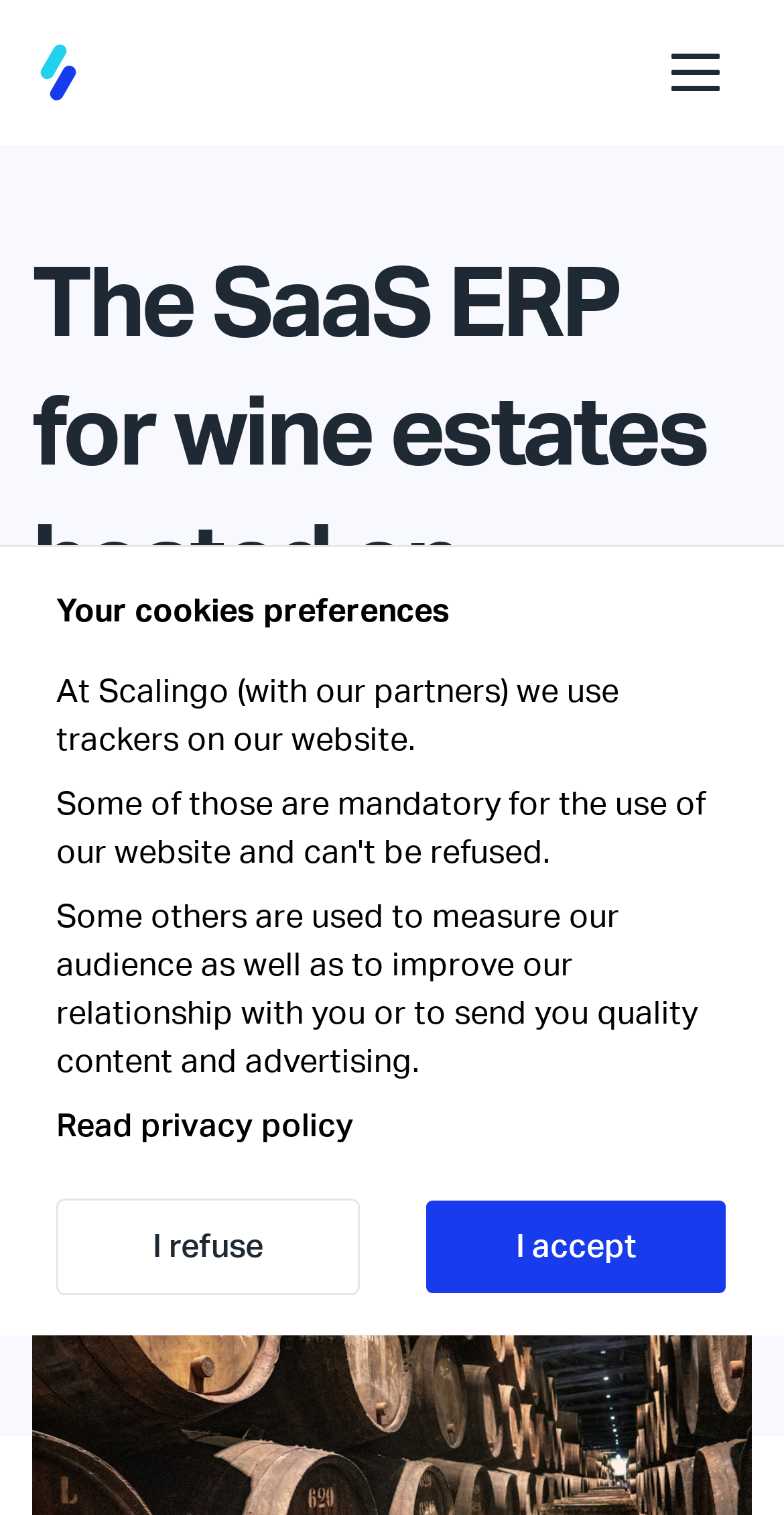Please reply with a single word or brief phrase to the question: 
What is the logo above the 'Go to homepage' link?

Scalingo